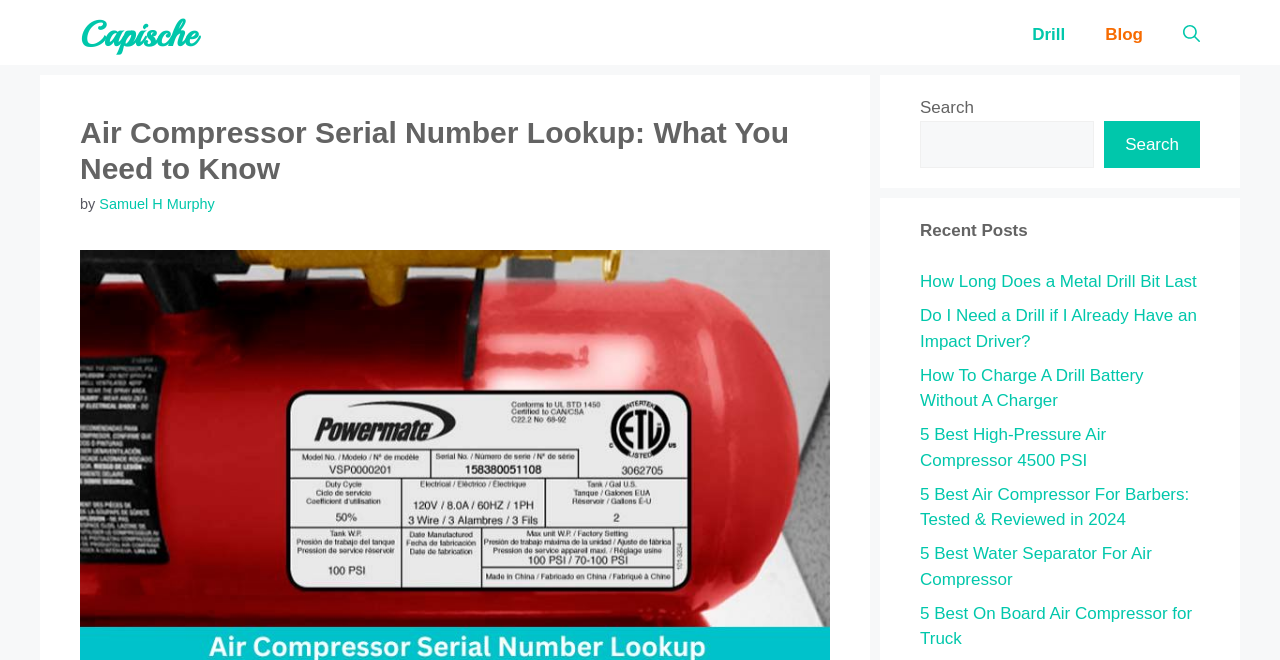Provide a one-word or short-phrase answer to the question:
What is the author of the article 'Air Compressor Serial Number Lookup: What You Need to Know'?

Samuel H Murphy